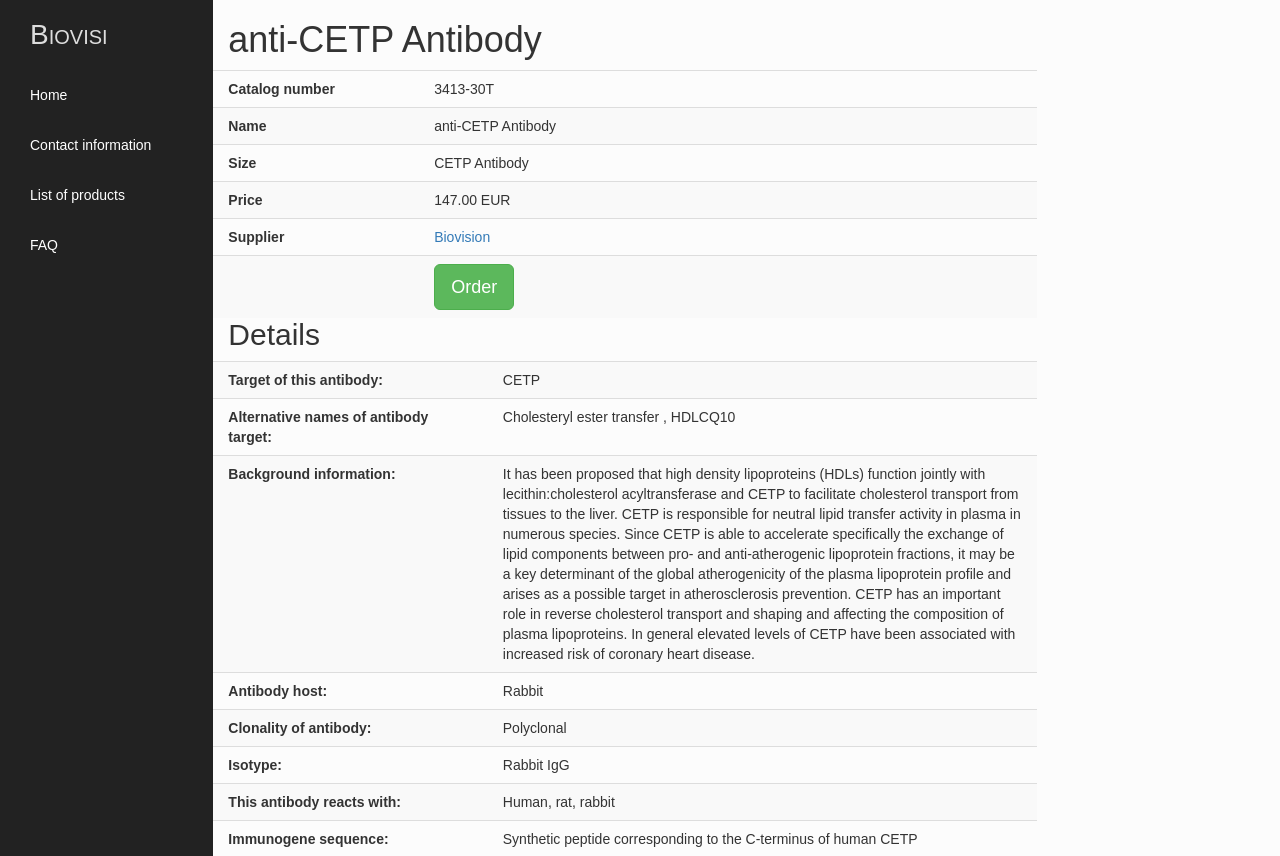What is the target of the anti-CETP Antibody?
Please provide a comprehensive answer based on the information in the image.

I found the target by looking at the 'Target of this antibody:' label and its corresponding value, which is 'CETP'.